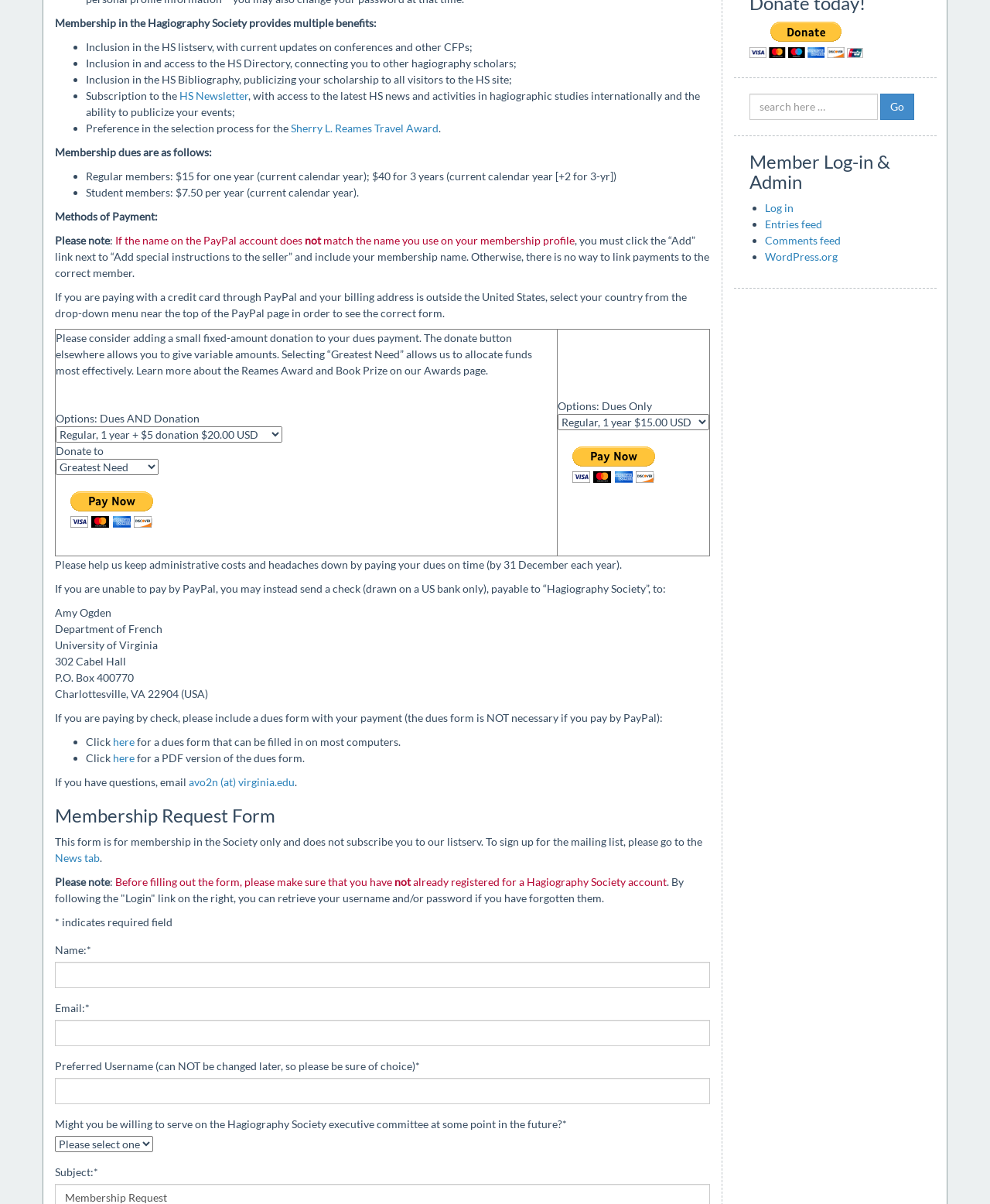Locate the bounding box of the UI element described by: "title="Twitter"" in the given webpage screenshot.

None